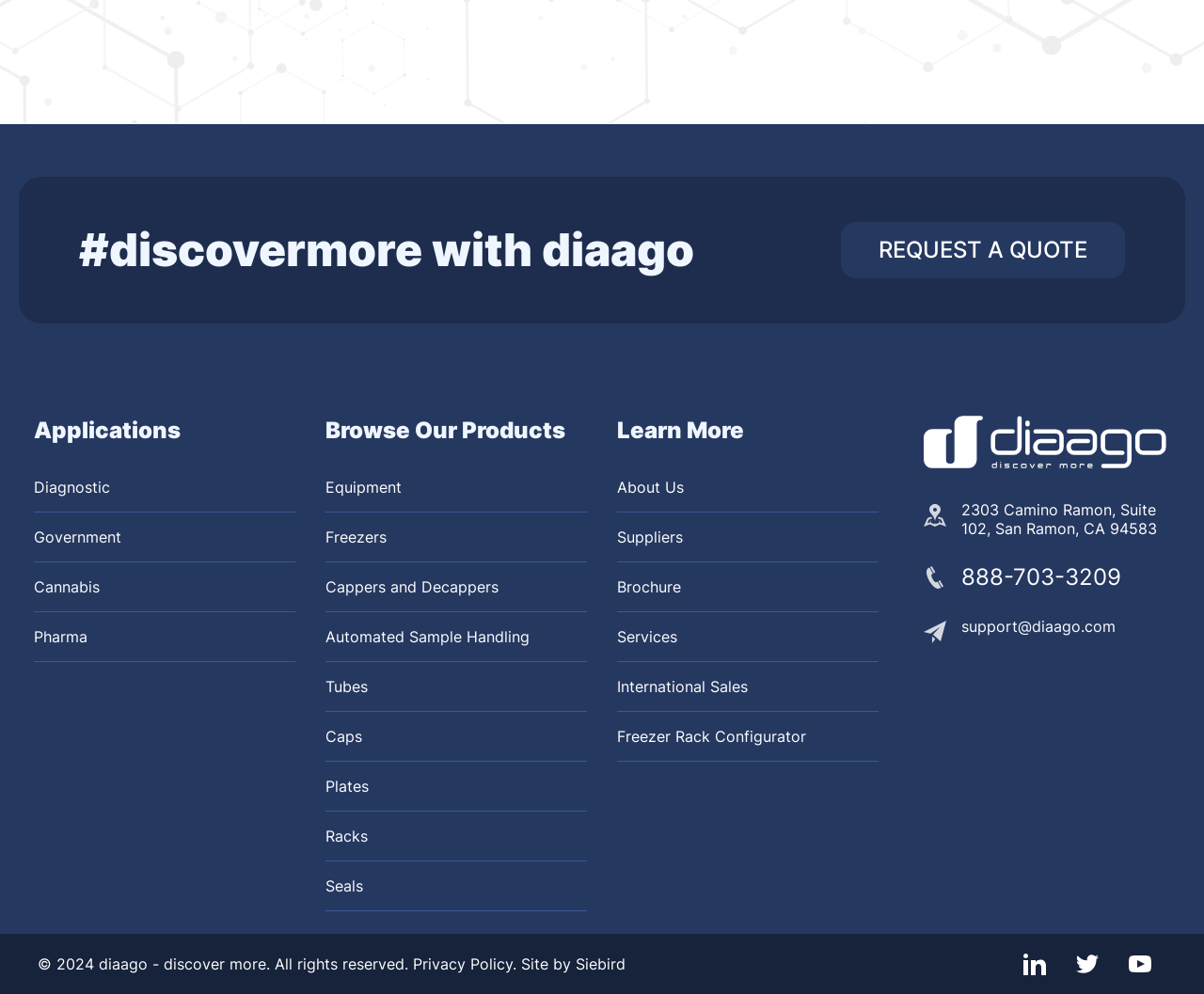Please examine the image and answer the question with a detailed explanation:
How many product categories are there?

There are five product categories listed under the 'Browse Our Products' heading, which are Equipment, Freezers, Cappers and Decappers, Automated Sample Handling, and Tubes.